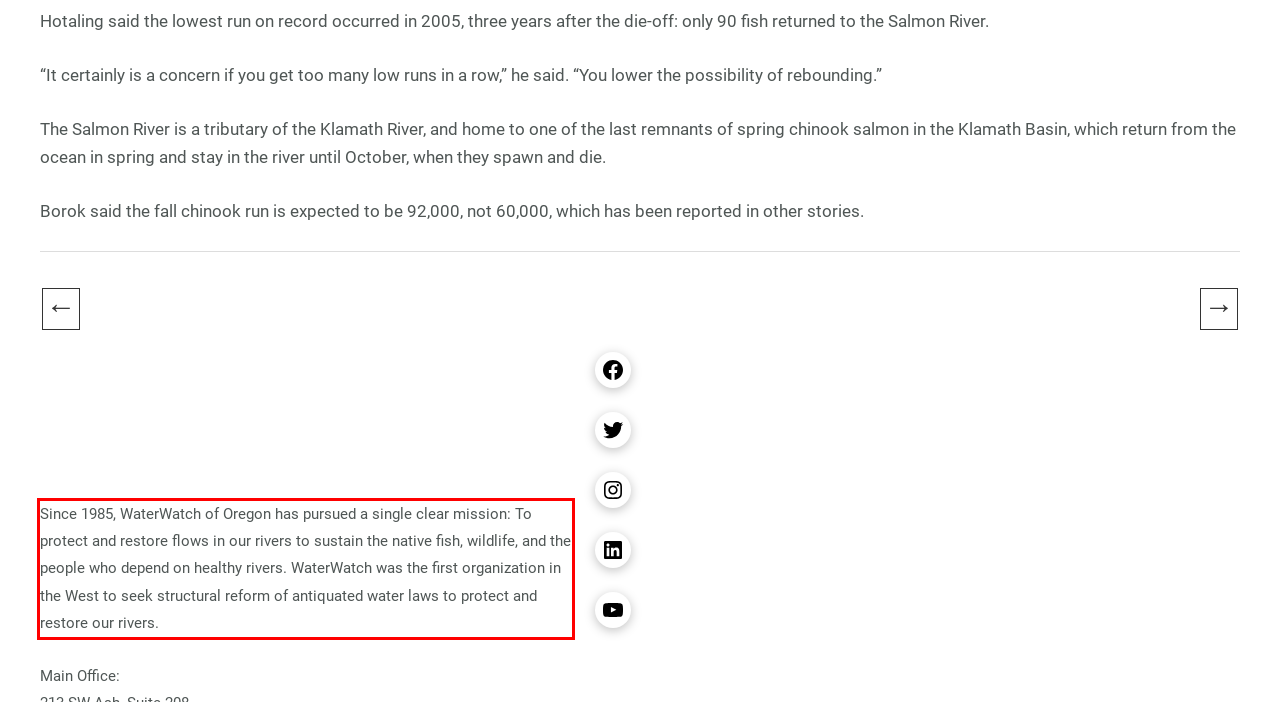You have a screenshot with a red rectangle around a UI element. Recognize and extract the text within this red bounding box using OCR.

Since 1985, WaterWatch of Oregon has pursued a single clear mission: To protect and restore flows in our rivers to sustain the native fish, wildlife, and the people who depend on healthy rivers. WaterWatch was the first organization in the West to seek structural reform of antiquated water laws to protect and restore our rivers.